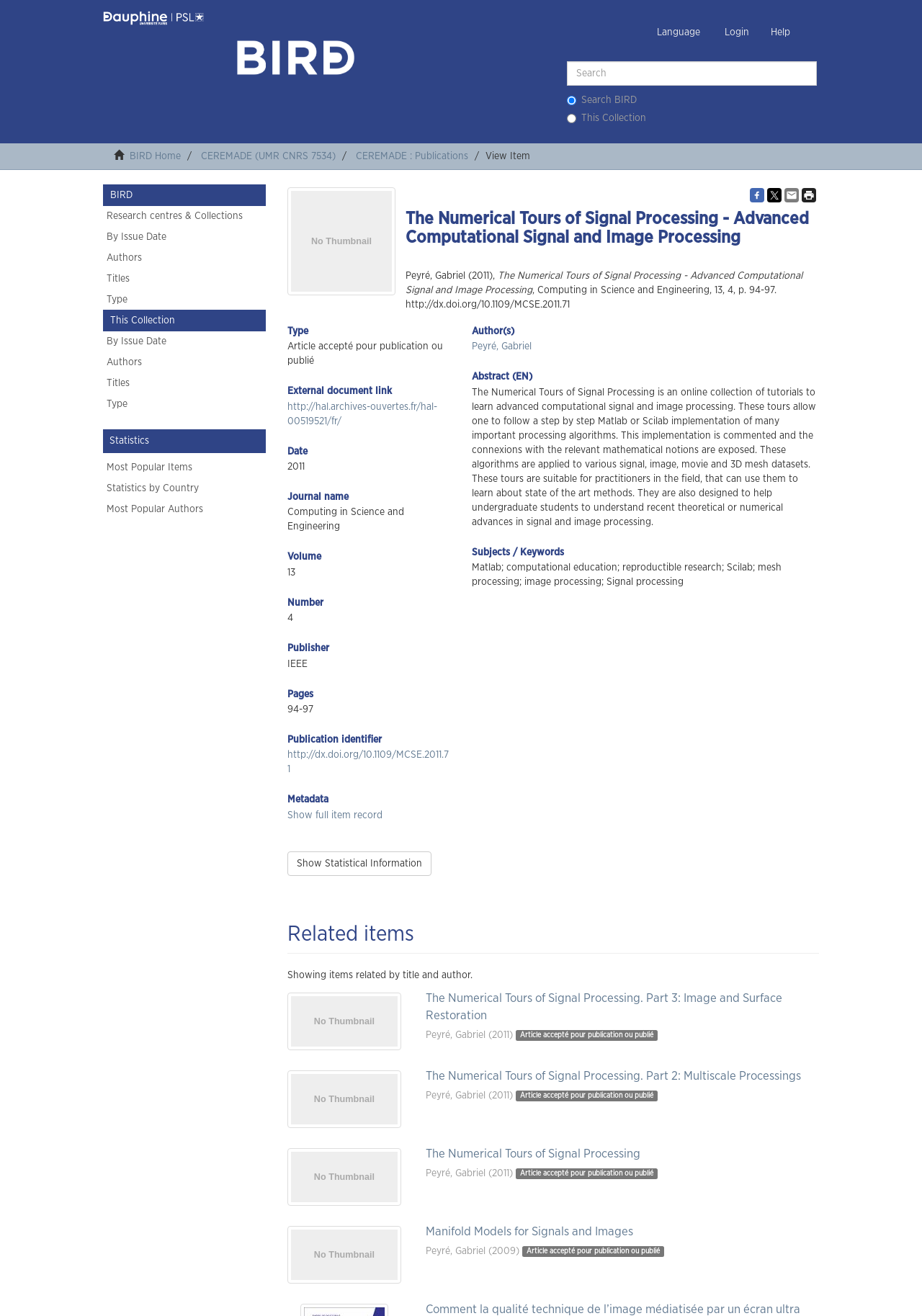Using the given element description, provide the bounding box coordinates (top-left x, top-left y, bottom-right x, bottom-right y) for the corresponding UI element in the screenshot: Authors

[0.112, 0.267, 0.288, 0.284]